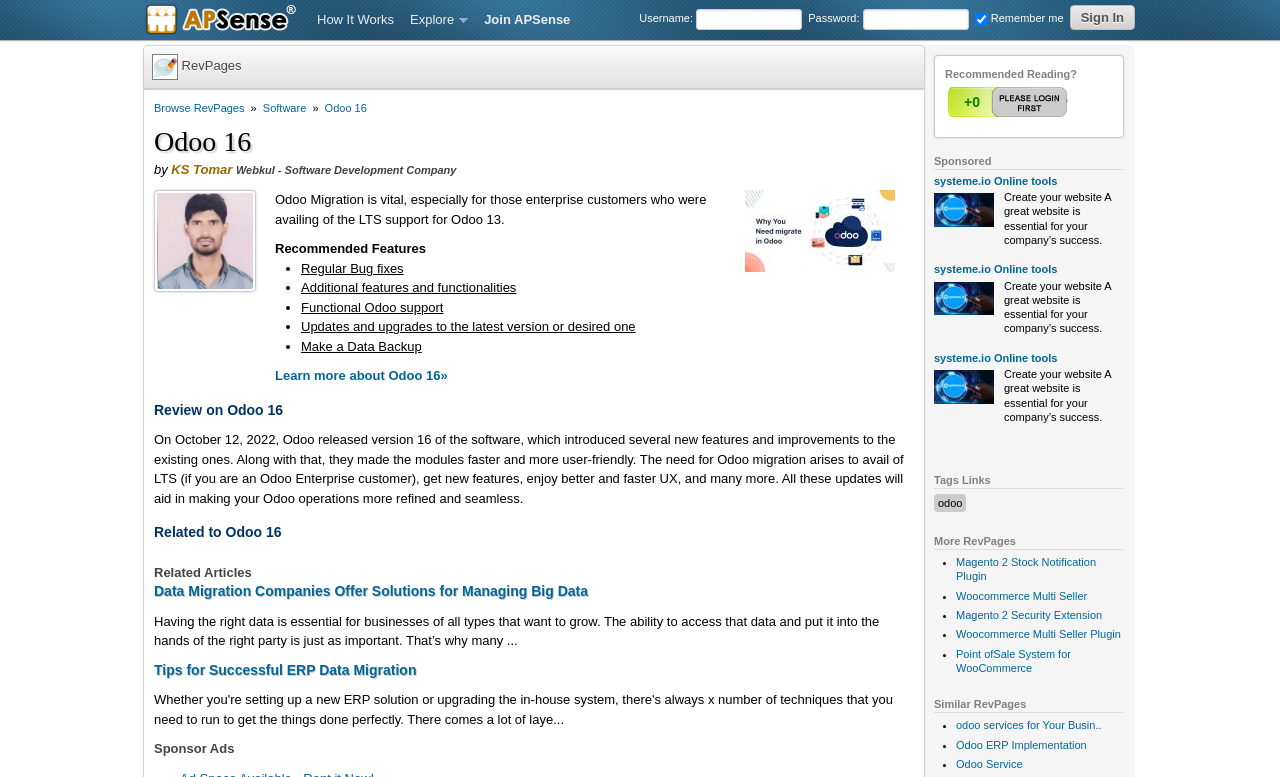Please specify the bounding box coordinates in the format (top-left x, top-left y, bottom-right x, bottom-right y), with values ranging from 0 to 1. Identify the bounding box for the UI component described as follows: Feed

None